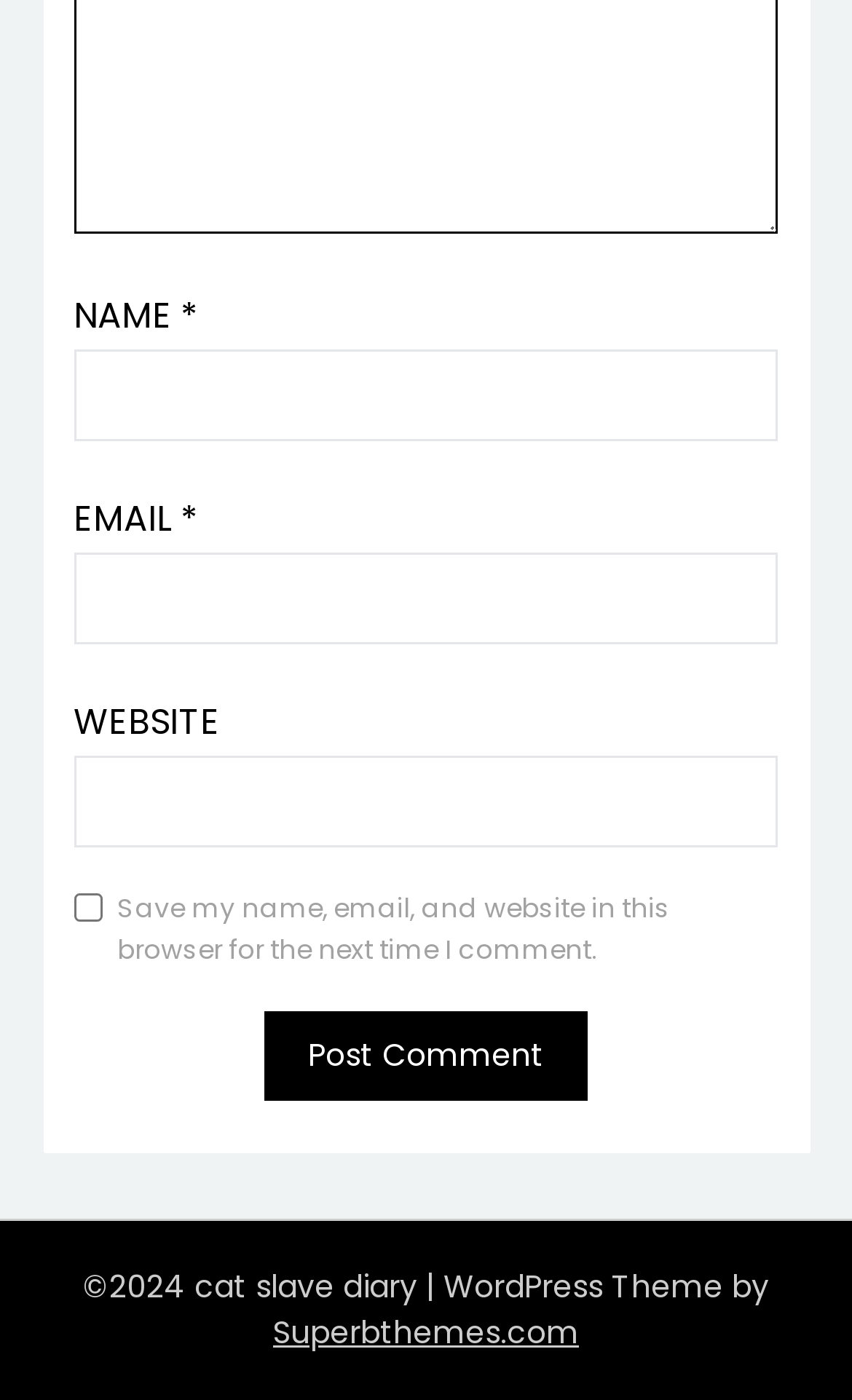Provide your answer in one word or a succinct phrase for the question: 
What is the text of the checkbox?

Save my name, email, and website in this browser for the next time I comment.